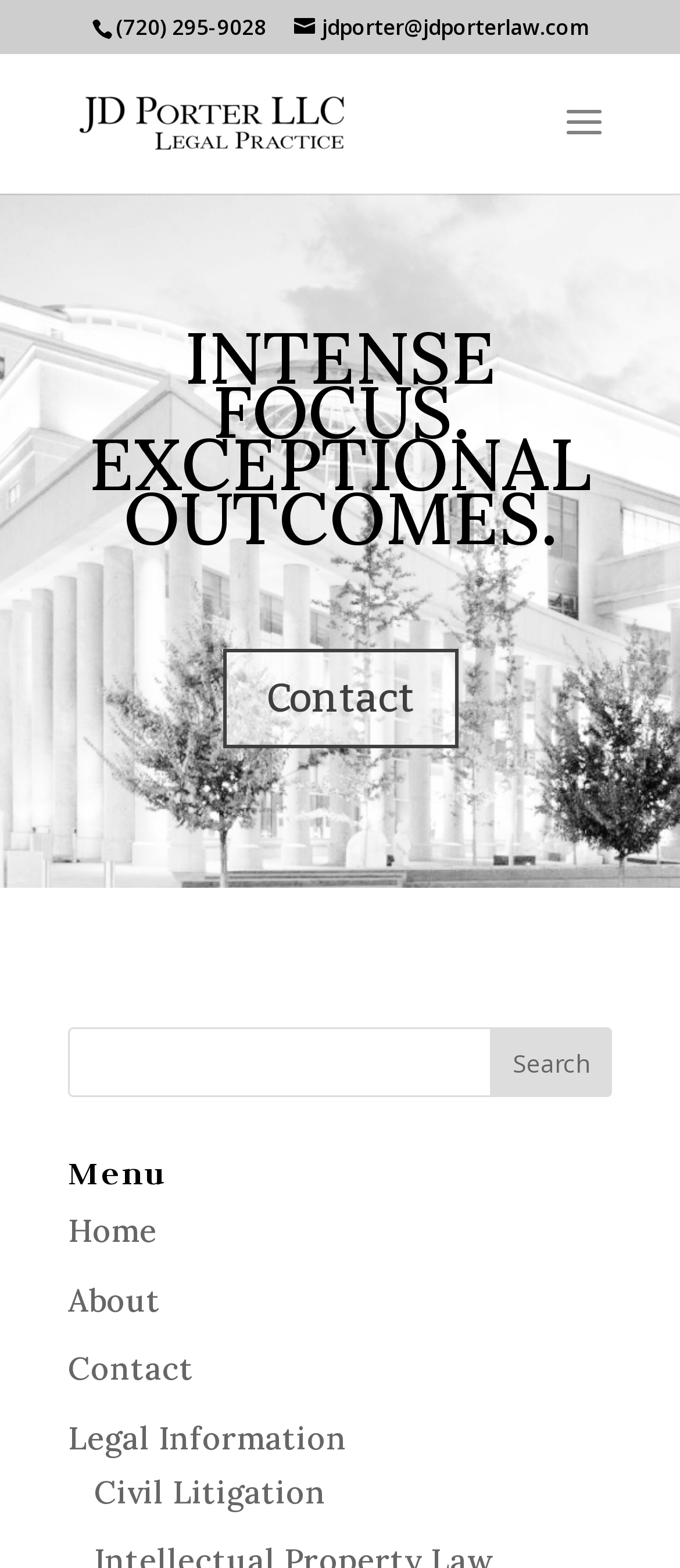Answer with a single word or phrase: 
How many menu items are there?

5